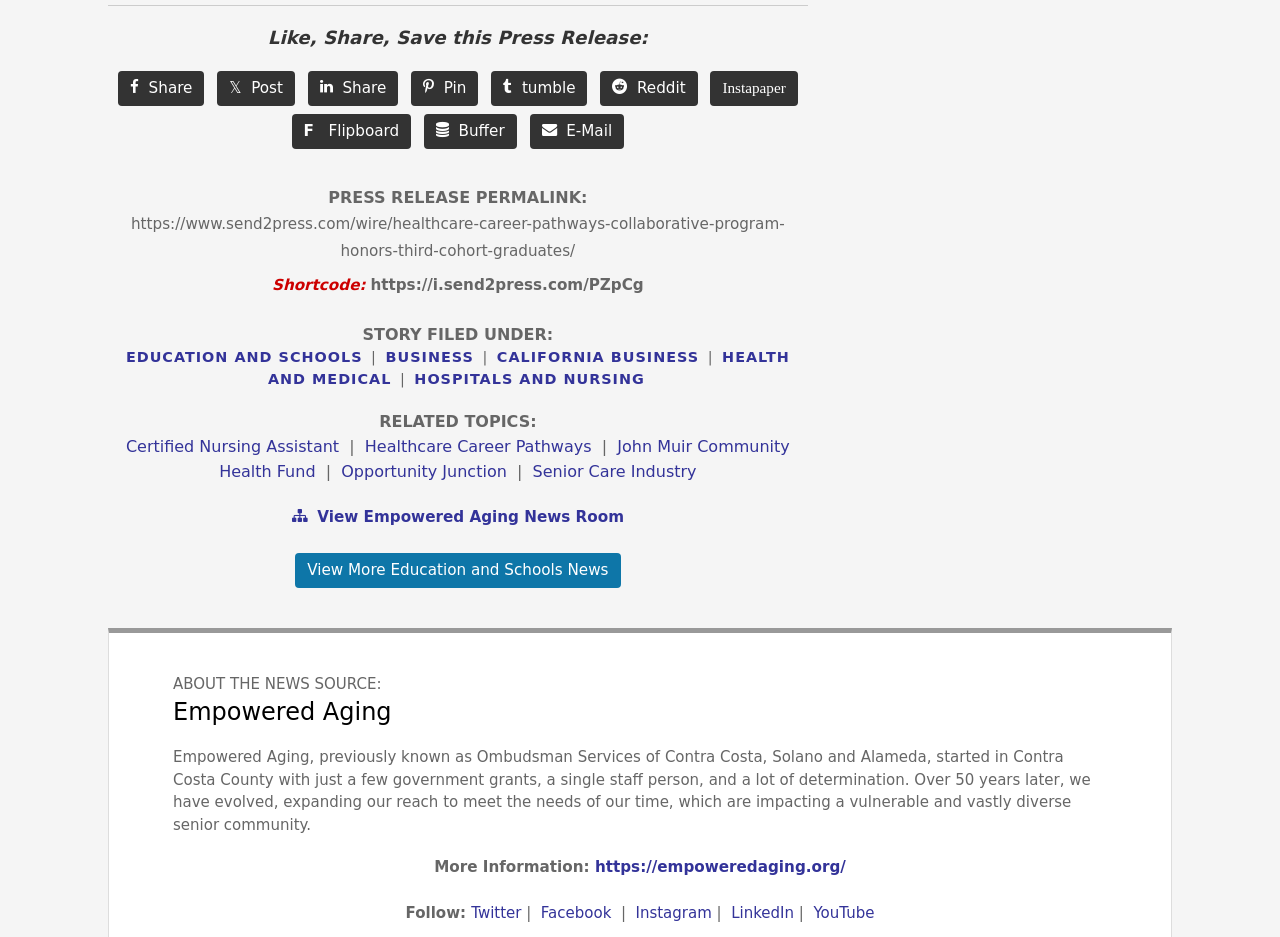Locate the bounding box coordinates of the clickable area to execute the instruction: "Contact the company". Provide the coordinates as four float numbers between 0 and 1, represented as [left, top, right, bottom].

None